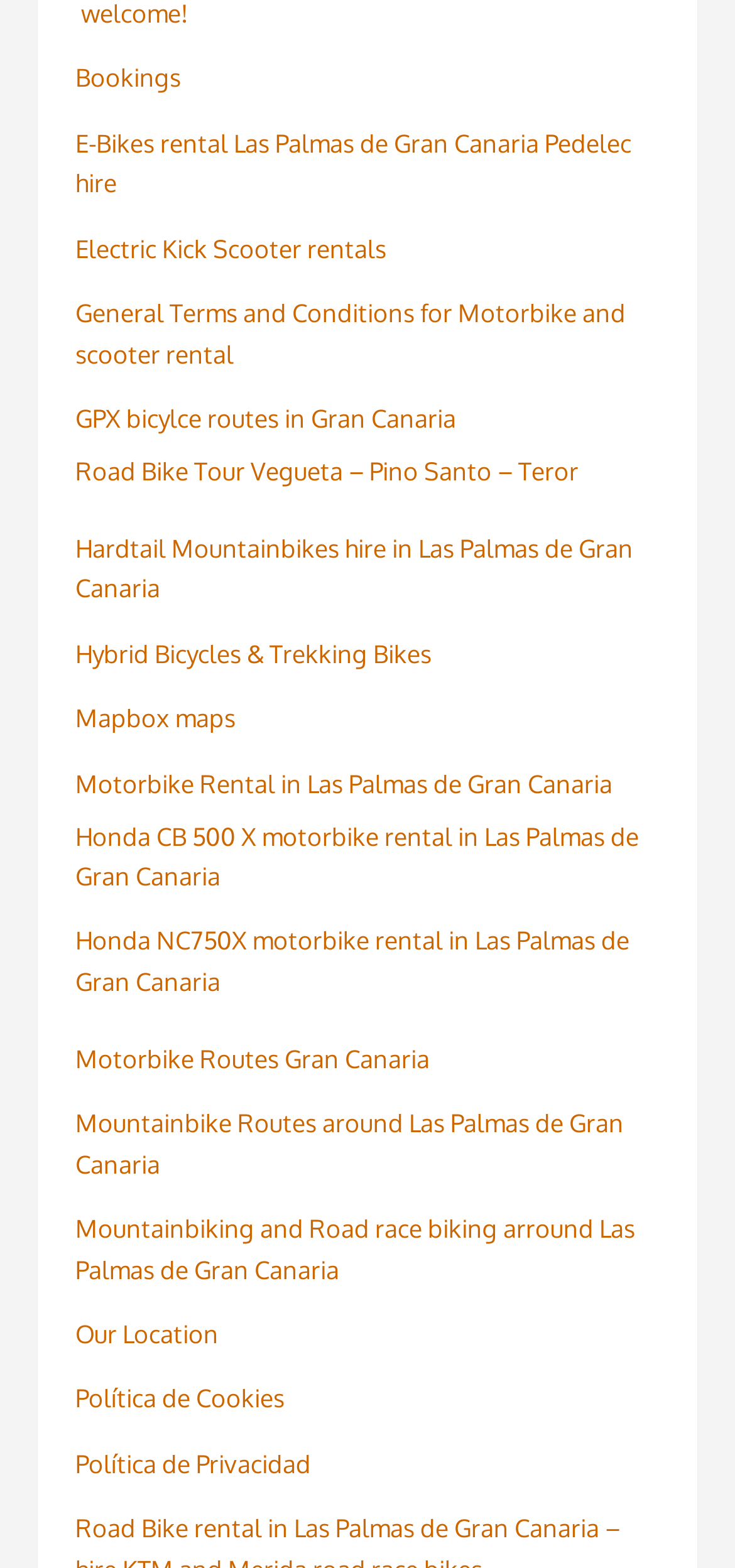What type of vehicles are available for rental?
Refer to the image and answer the question using a single word or phrase.

Bikes and motorbikes